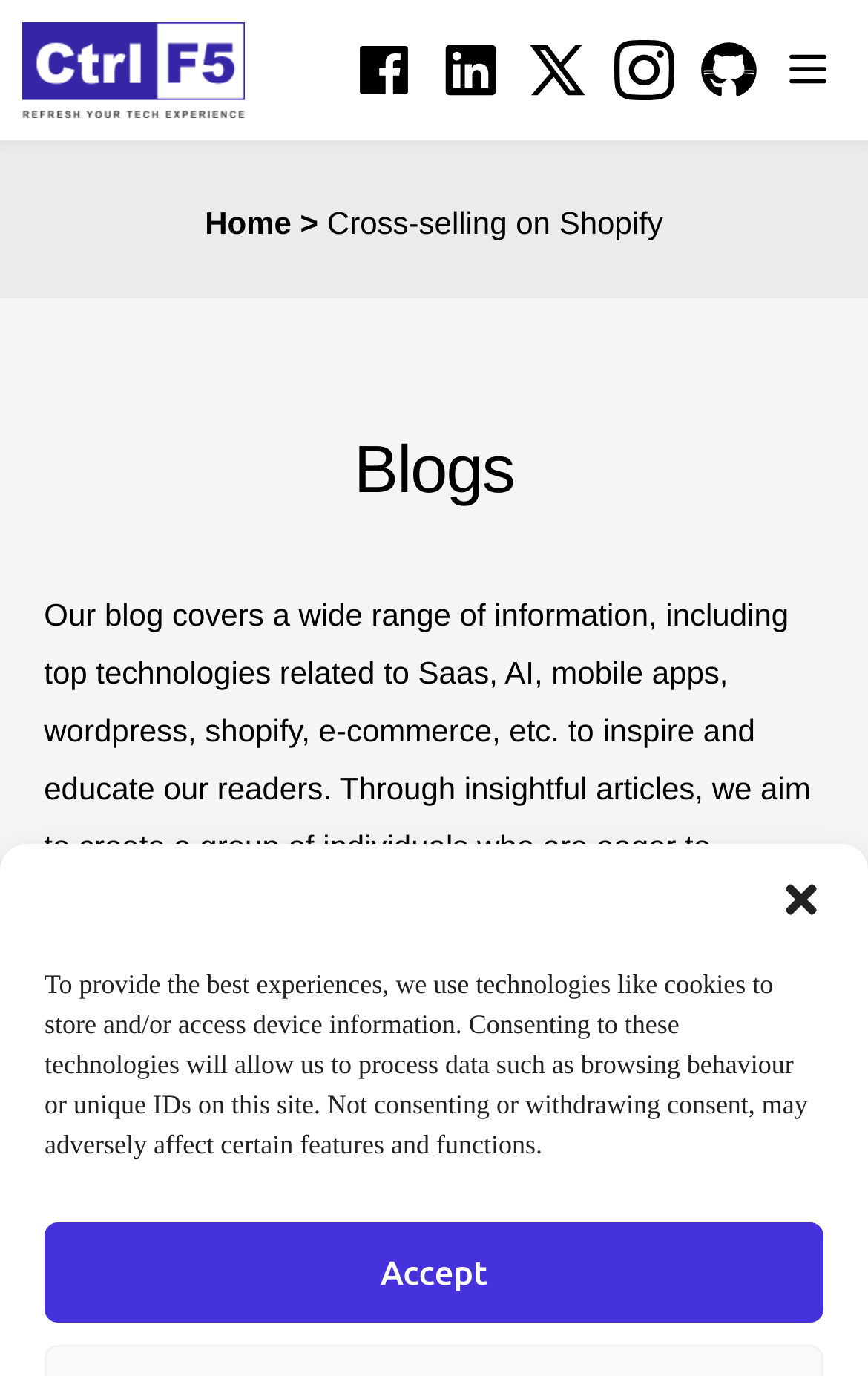How many social media links are present?
Provide an in-depth answer to the question, covering all aspects.

There are five social media links present on the webpage, namely 'Read more about Facebook', 'Read more about Linkedin', 'Read more about Twitter', 'Read more about Instagram', and 'Read more about Github'. Each of these links has a corresponding image and bounding box coordinates.